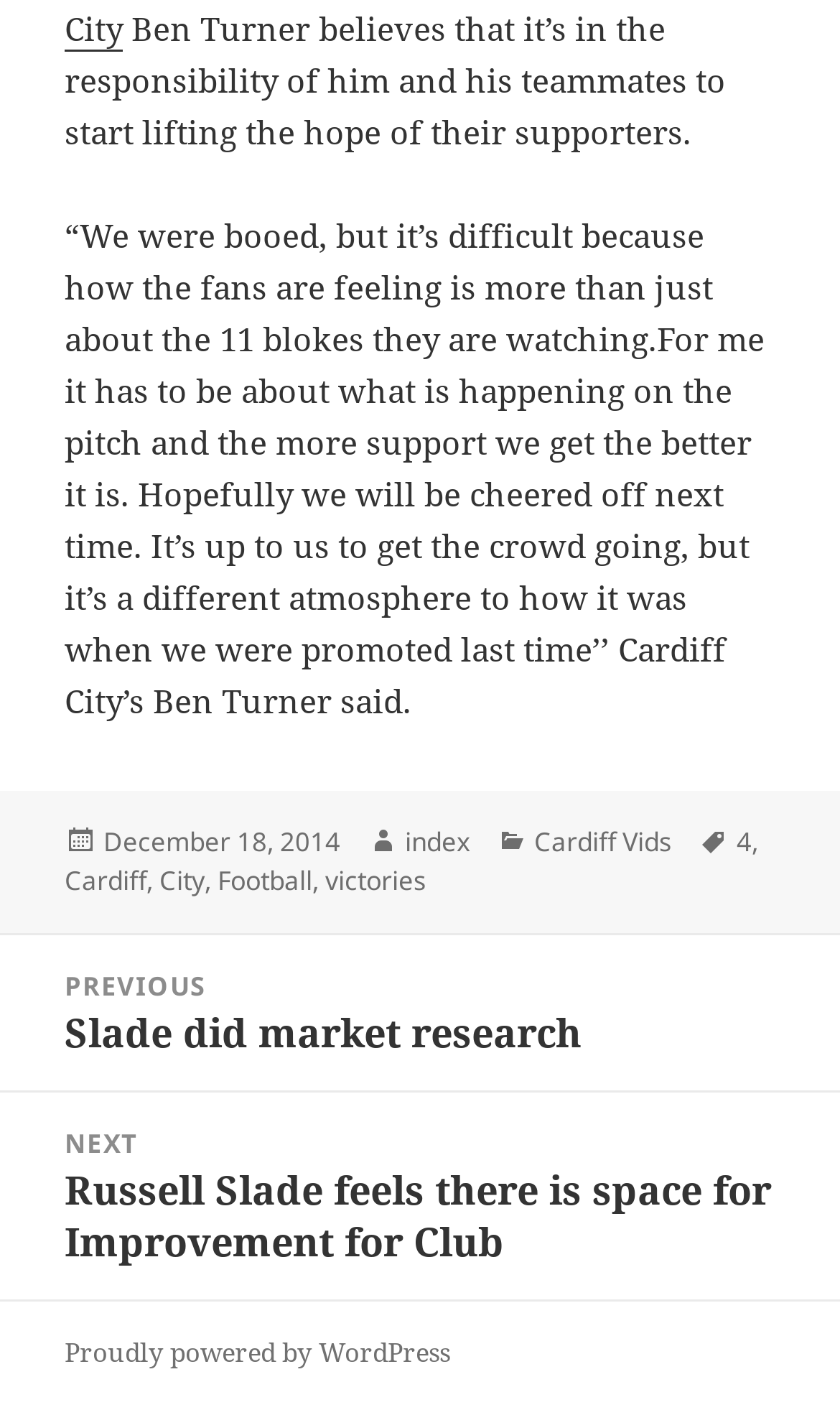Identify the bounding box coordinates of the element that should be clicked to fulfill this task: "Read about BILT". The coordinates should be provided as four float numbers between 0 and 1, i.e., [left, top, right, bottom].

None